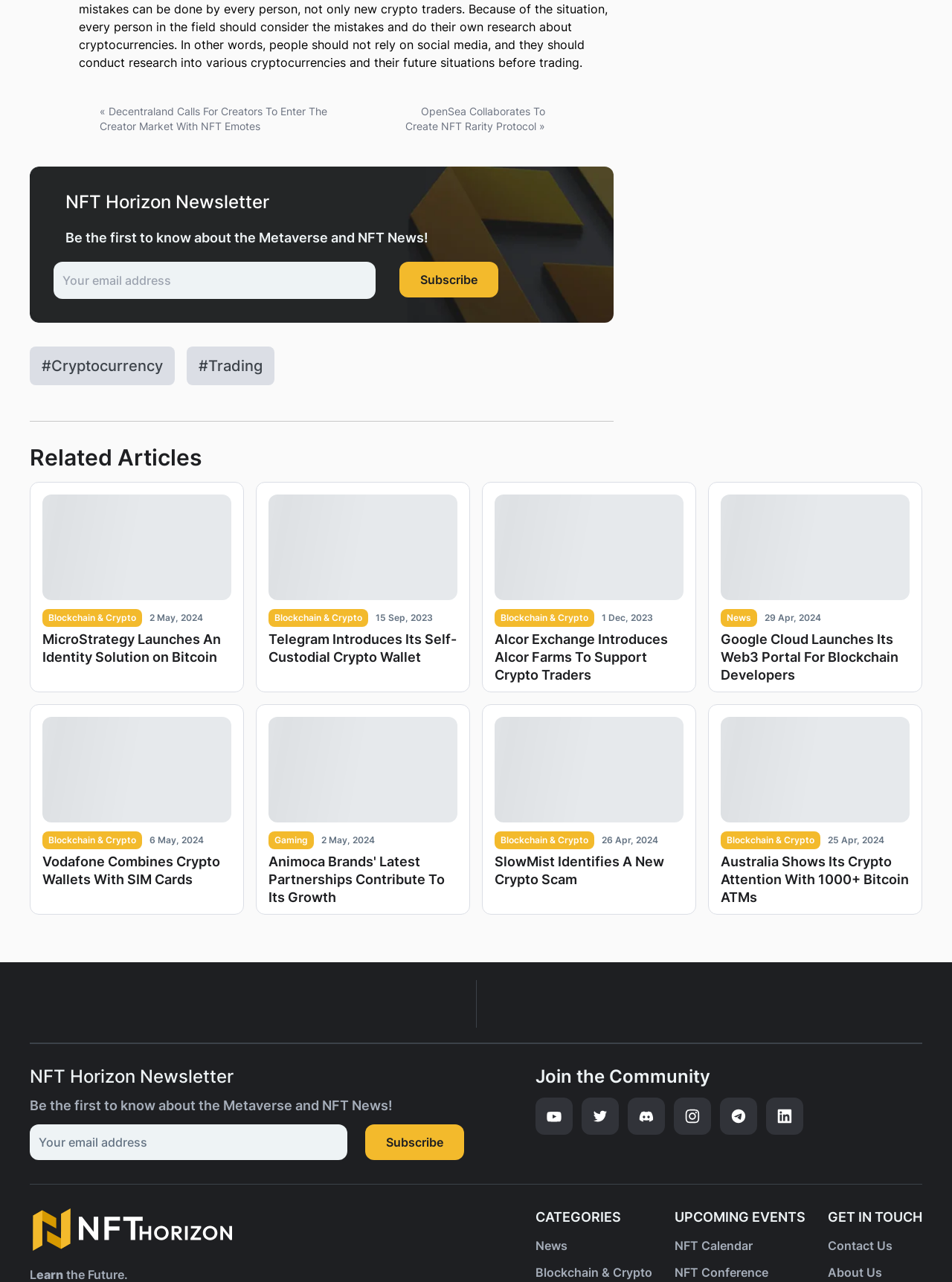Identify the bounding box coordinates of the part that should be clicked to carry out this instruction: "click on link 979".

None